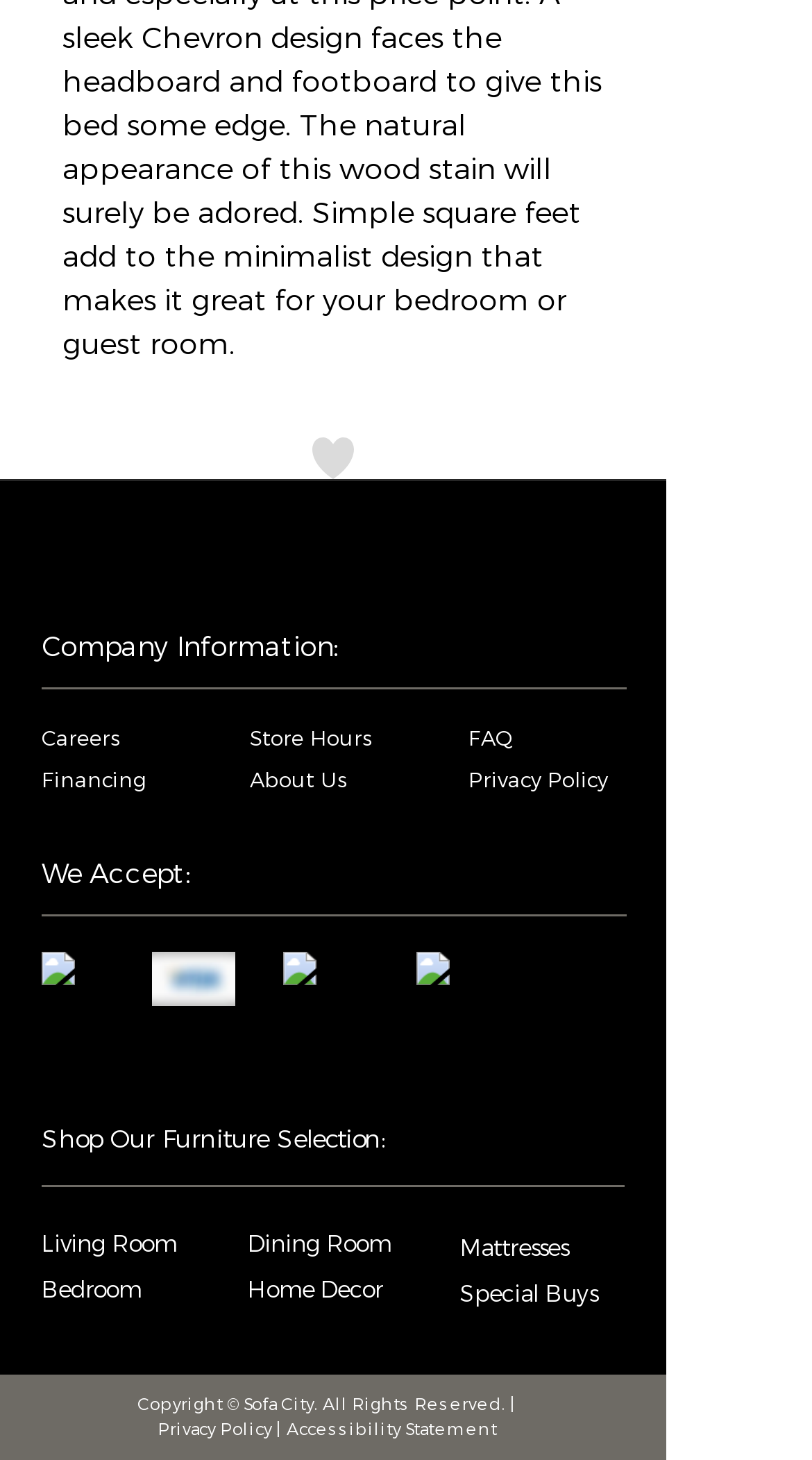Identify the bounding box coordinates for the UI element described as follows: "Privacy Policy". Ensure the coordinates are four float numbers between 0 and 1, formatted as [left, top, right, bottom].

[0.194, 0.971, 0.335, 0.985]